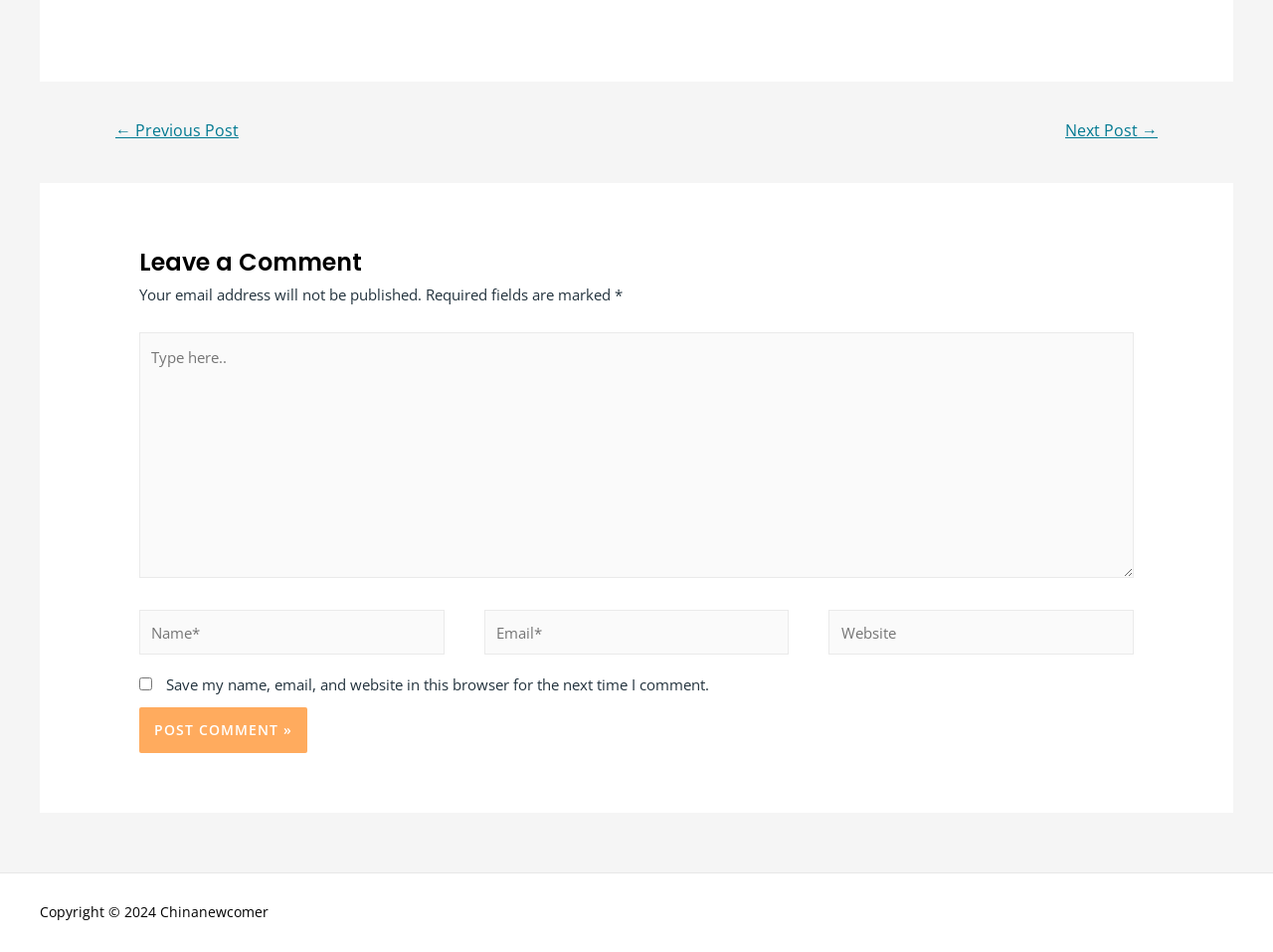How many text boxes are required to submit a comment?
Please ensure your answer to the question is detailed and covers all necessary aspects.

There are three required text boxes: 'Name*', 'Email*', and the main comment text box labeled 'Type here..'. These three text boxes must be filled in order to submit a comment.